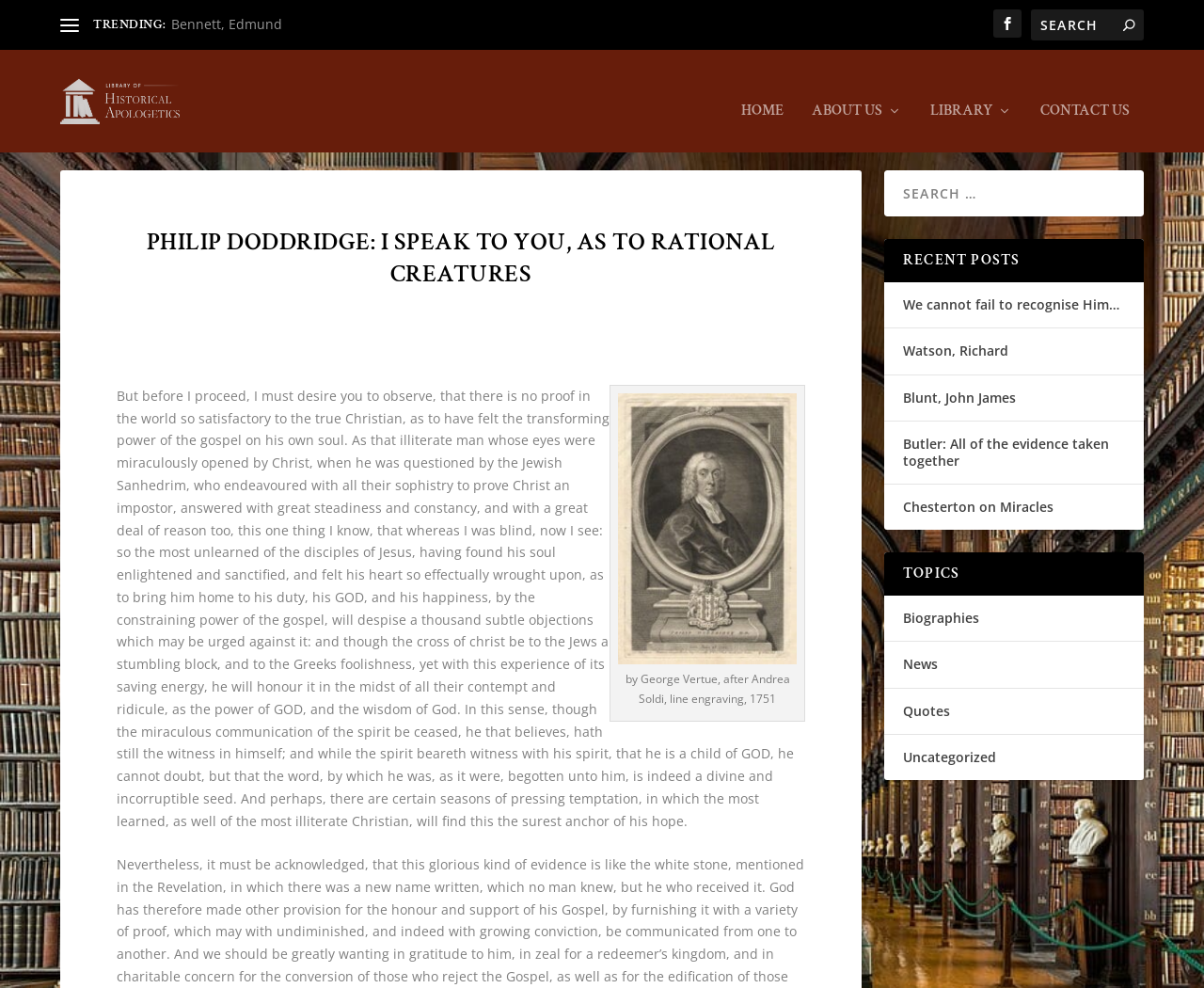Extract the primary header of the webpage and generate its text.

PHILIP DODDRIDGE: I SPEAK TO YOU, AS TO RATIONAL CREATURES